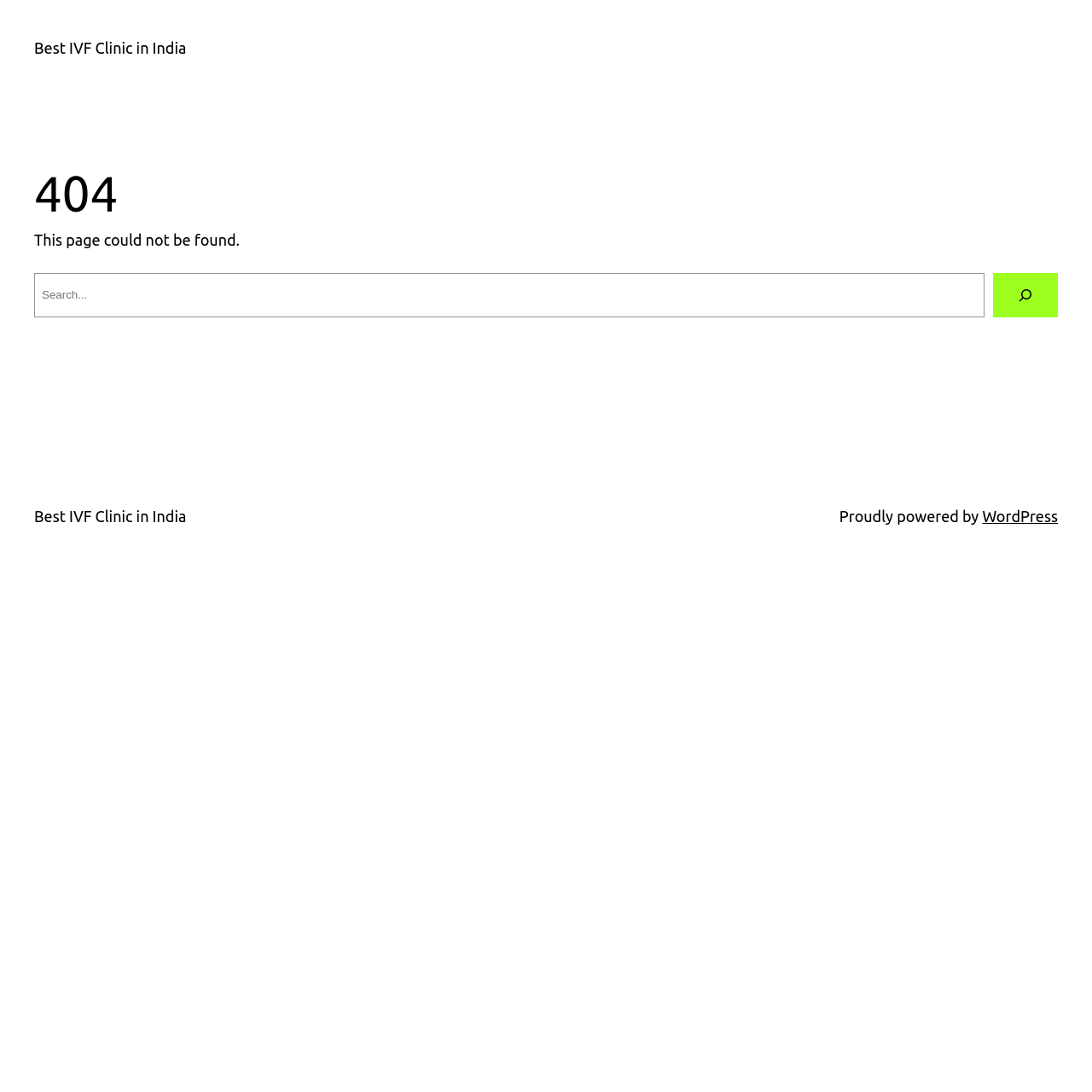Please find the bounding box coordinates (top-left x, top-left y, bottom-right x, bottom-right y) in the screenshot for the UI element described as follows: name="s" placeholder="Search..."

[0.031, 0.25, 0.902, 0.29]